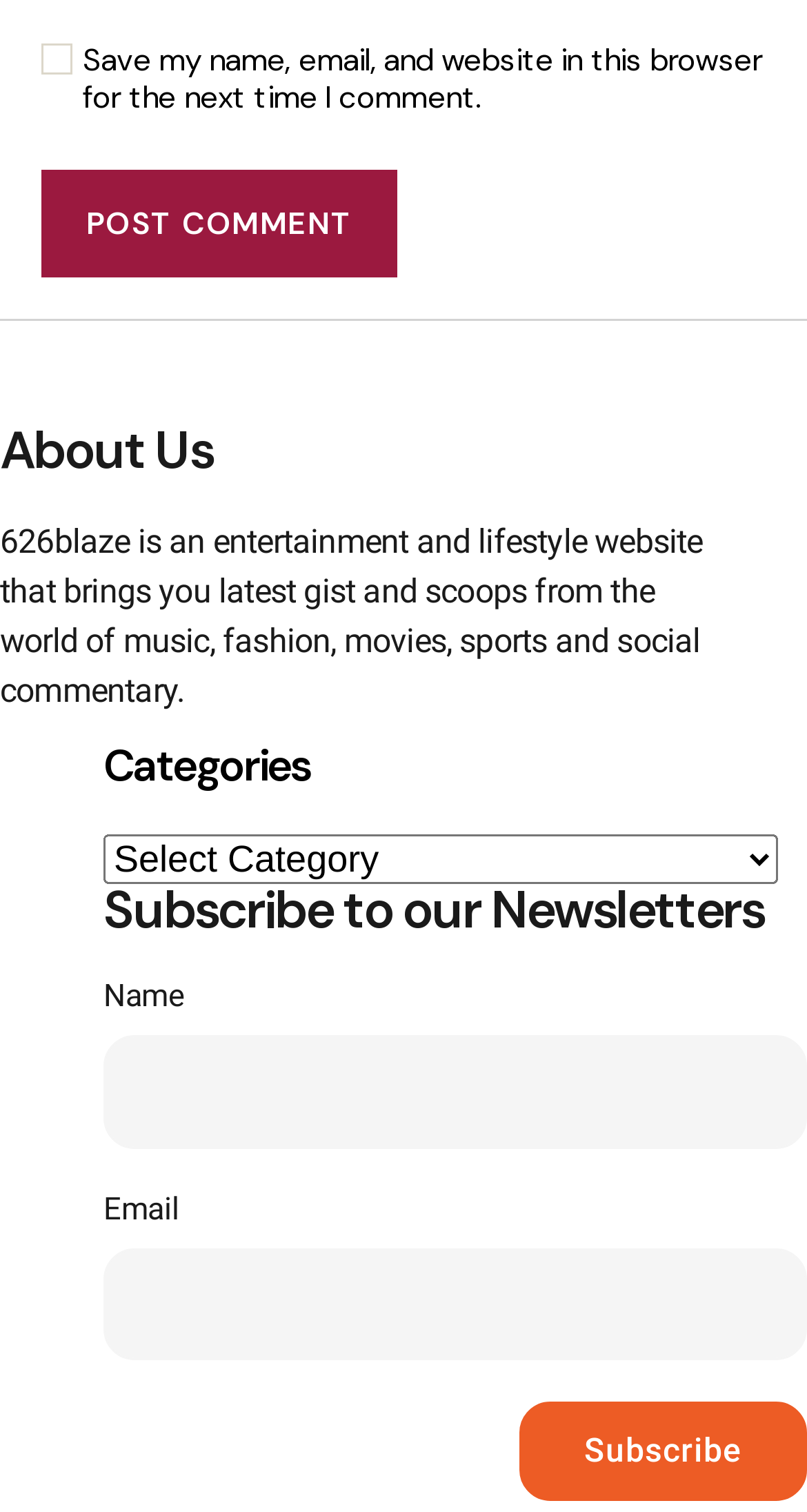Identify the bounding box coordinates for the UI element described as: "Subscribe". The coordinates should be provided as four floats between 0 and 1: [left, top, right, bottom].

[0.644, 0.927, 1.0, 0.993]